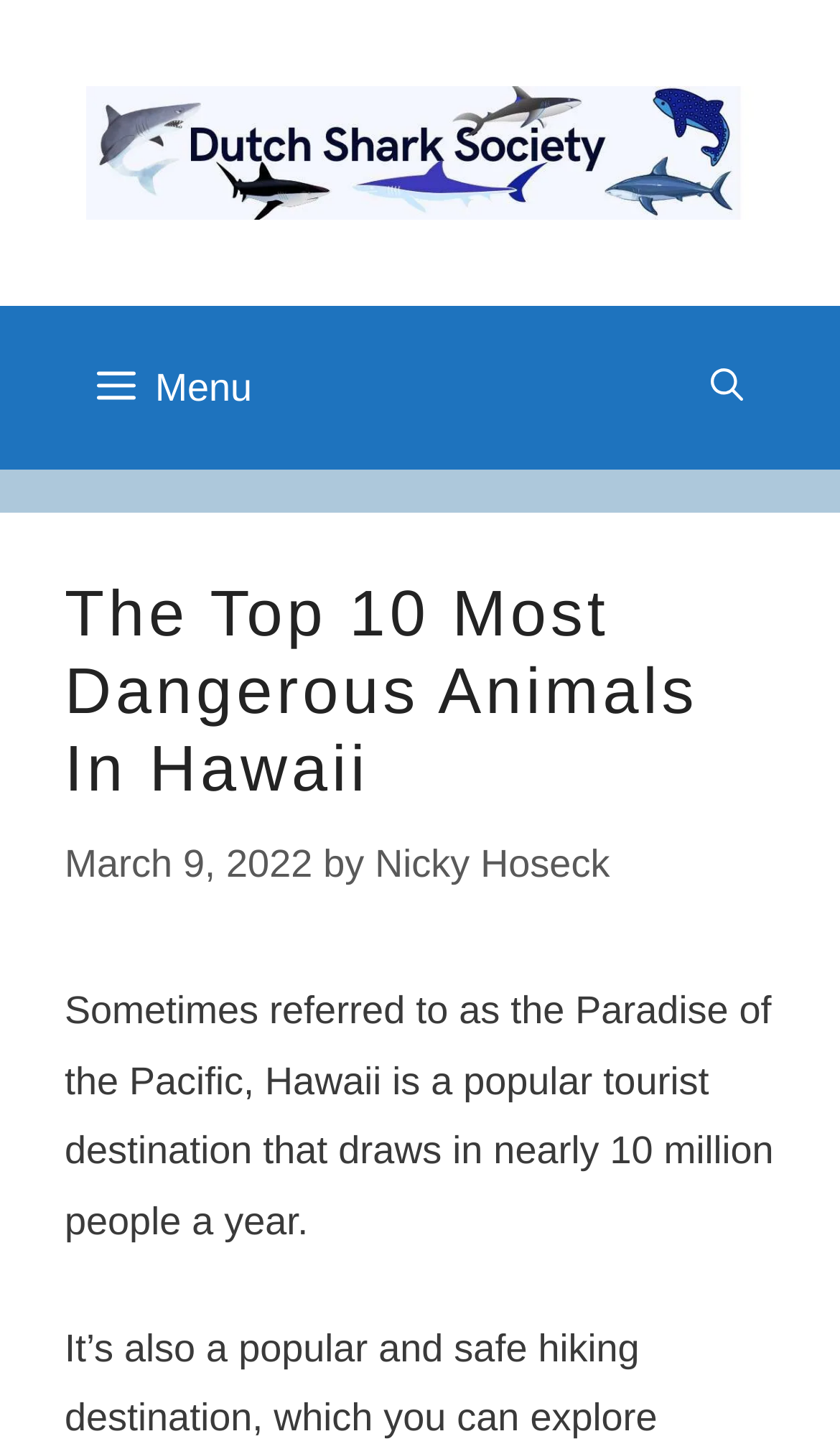When was the article published?
We need a detailed and meticulous answer to the question.

I found the publication date by examining the time element within the header section, which contains a static text element with the date 'March 9, 2022'.